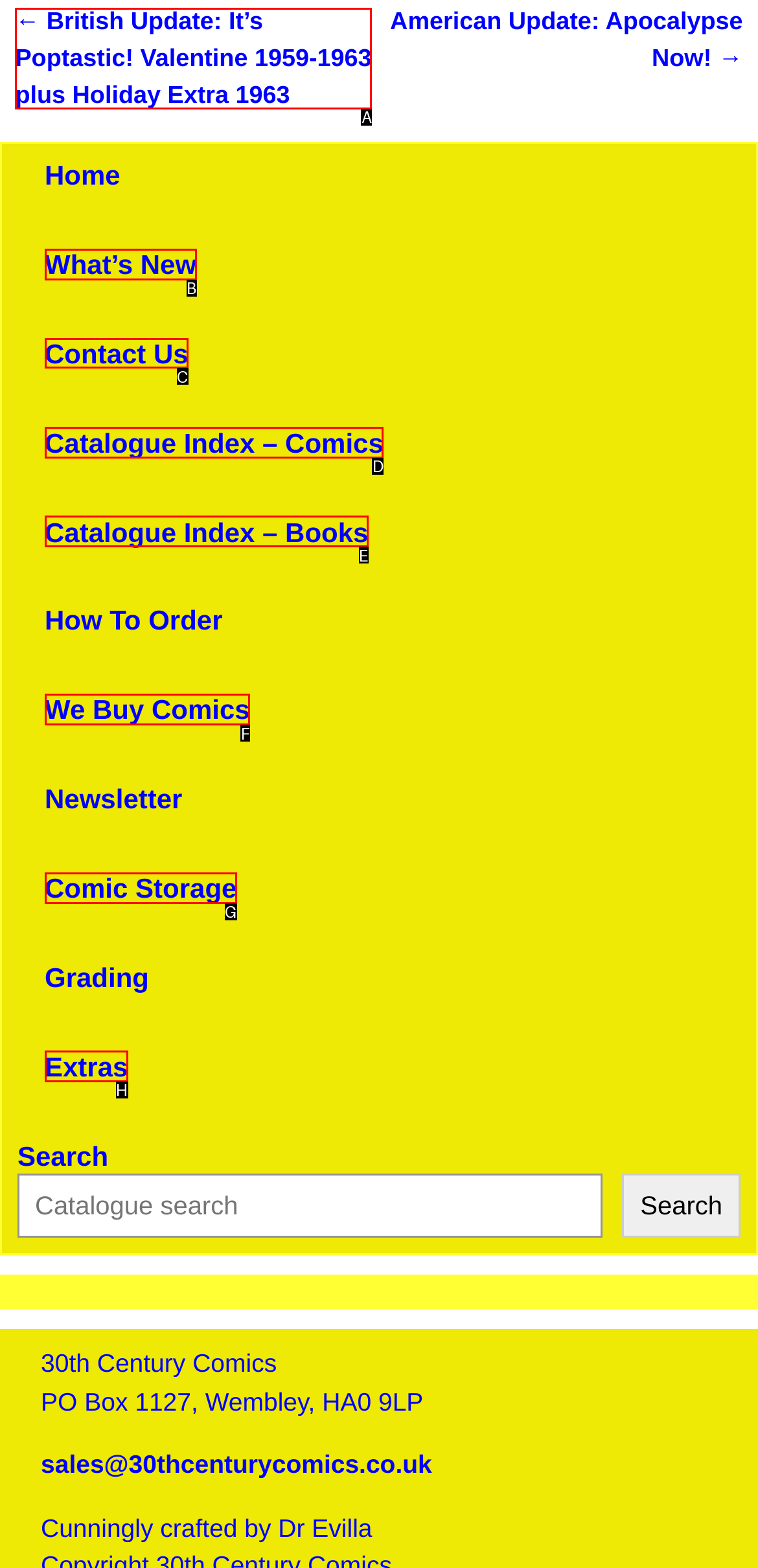Choose the correct UI element to click for this task: contact us Answer using the letter from the given choices.

C